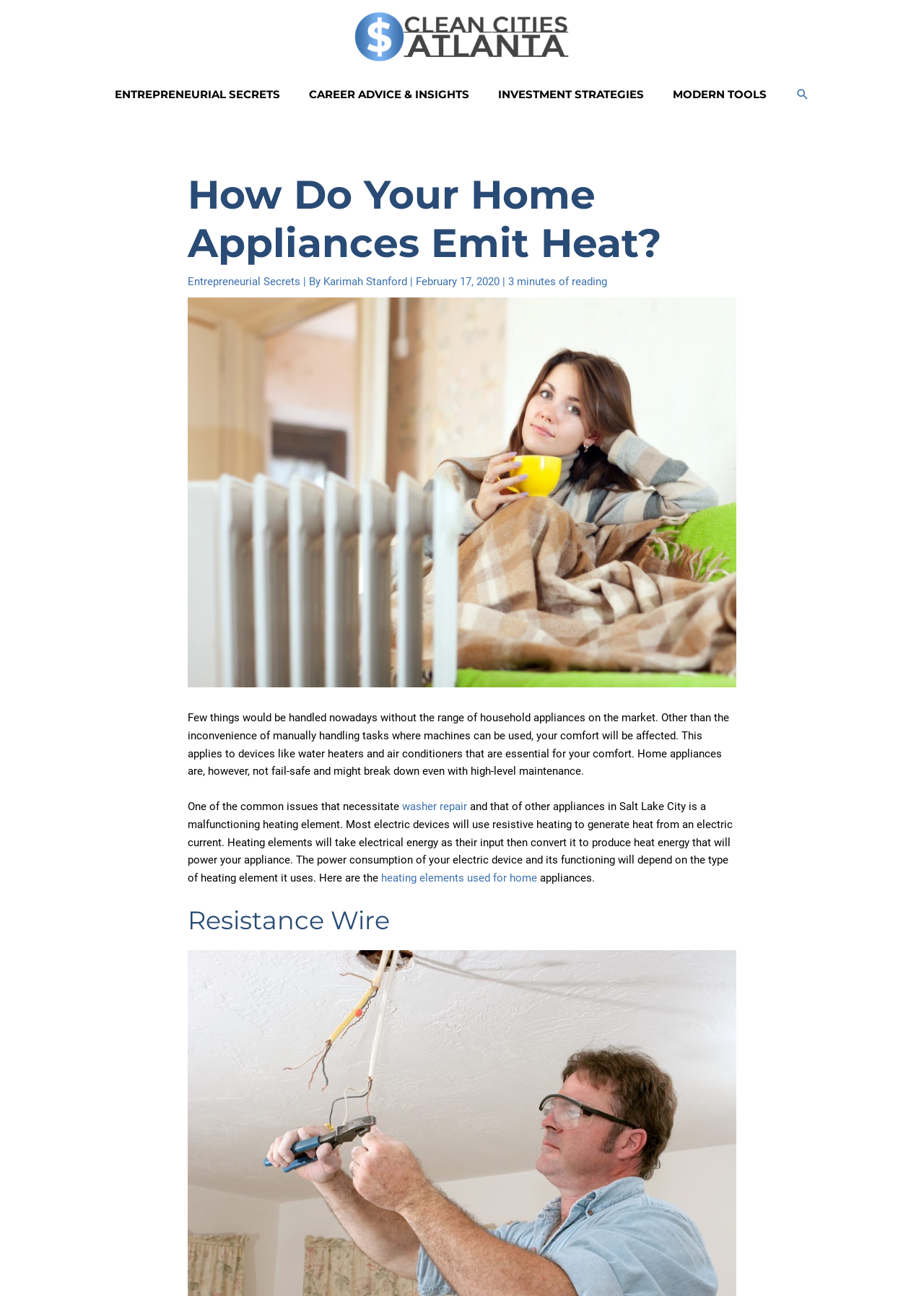Identify the bounding box coordinates for the region of the element that should be clicked to carry out the instruction: "Click the 'cleancitiesatlanta.net logo' link". The bounding box coordinates should be four float numbers between 0 and 1, i.e., [left, top, right, bottom].

[0.383, 0.023, 0.617, 0.033]